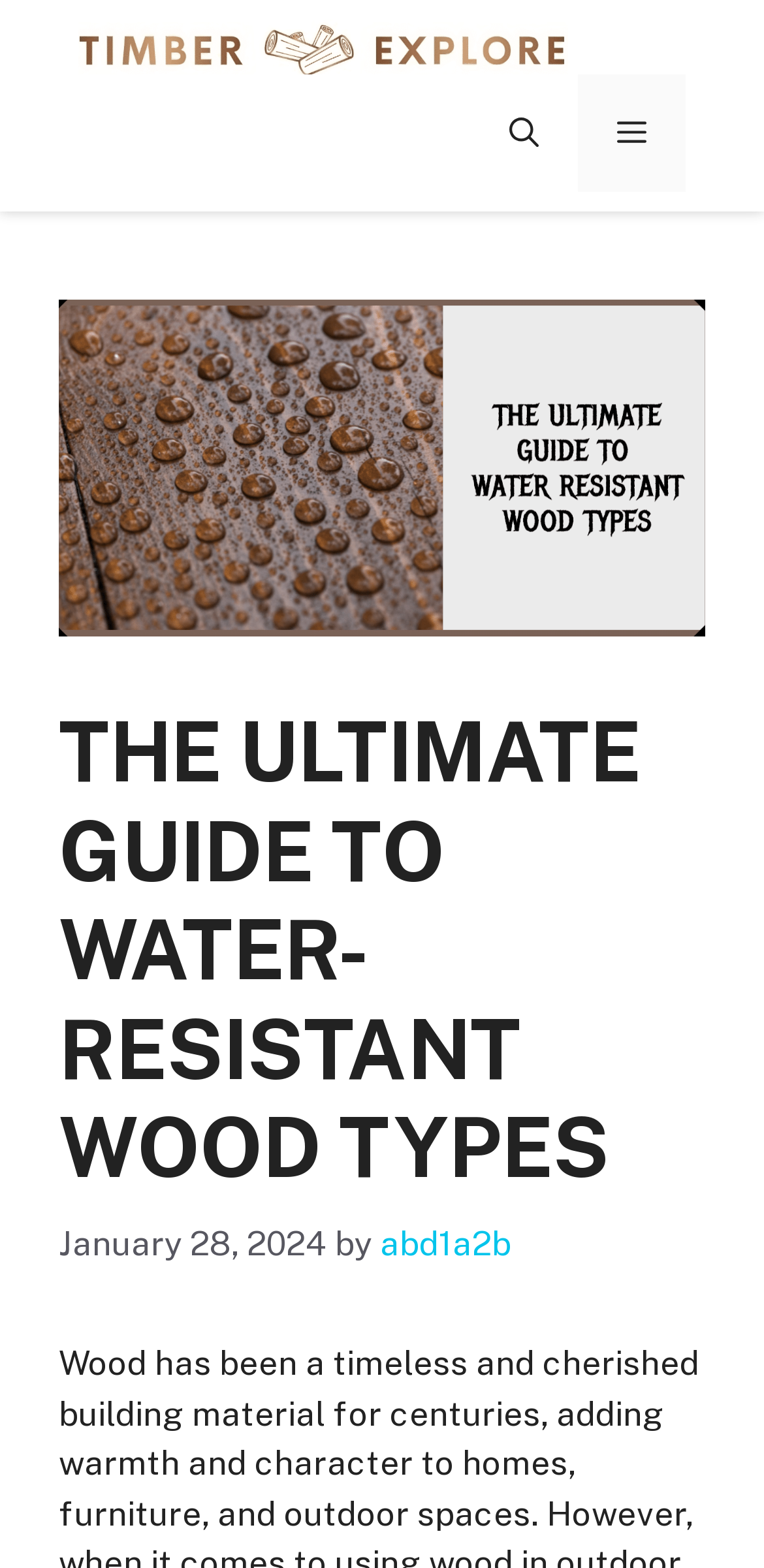What is the name of the website?
Please ensure your answer is as detailed and informative as possible.

I determined the answer by looking at the banner element at the top of the webpage, which contains the text 'Timber Explore' and an image with the same name.